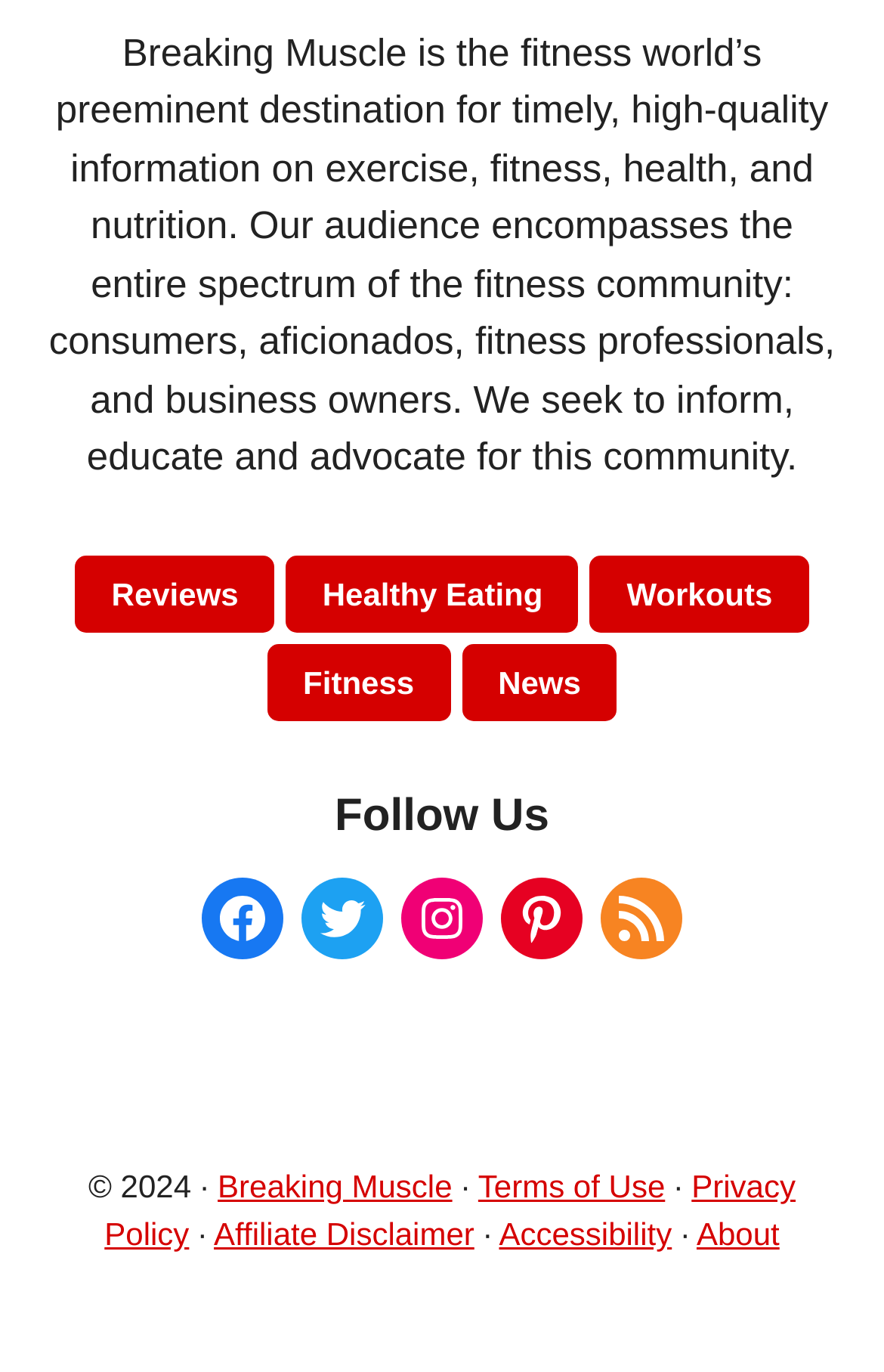Please provide a comprehensive answer to the question based on the screenshot: How many social media platforms are listed?

There are five social media platforms listed under the 'Follow Us' heading, which are Facebook, Twitter, Instagram, Pinterest, and RSS Feed, as indicated by the links with corresponding text.